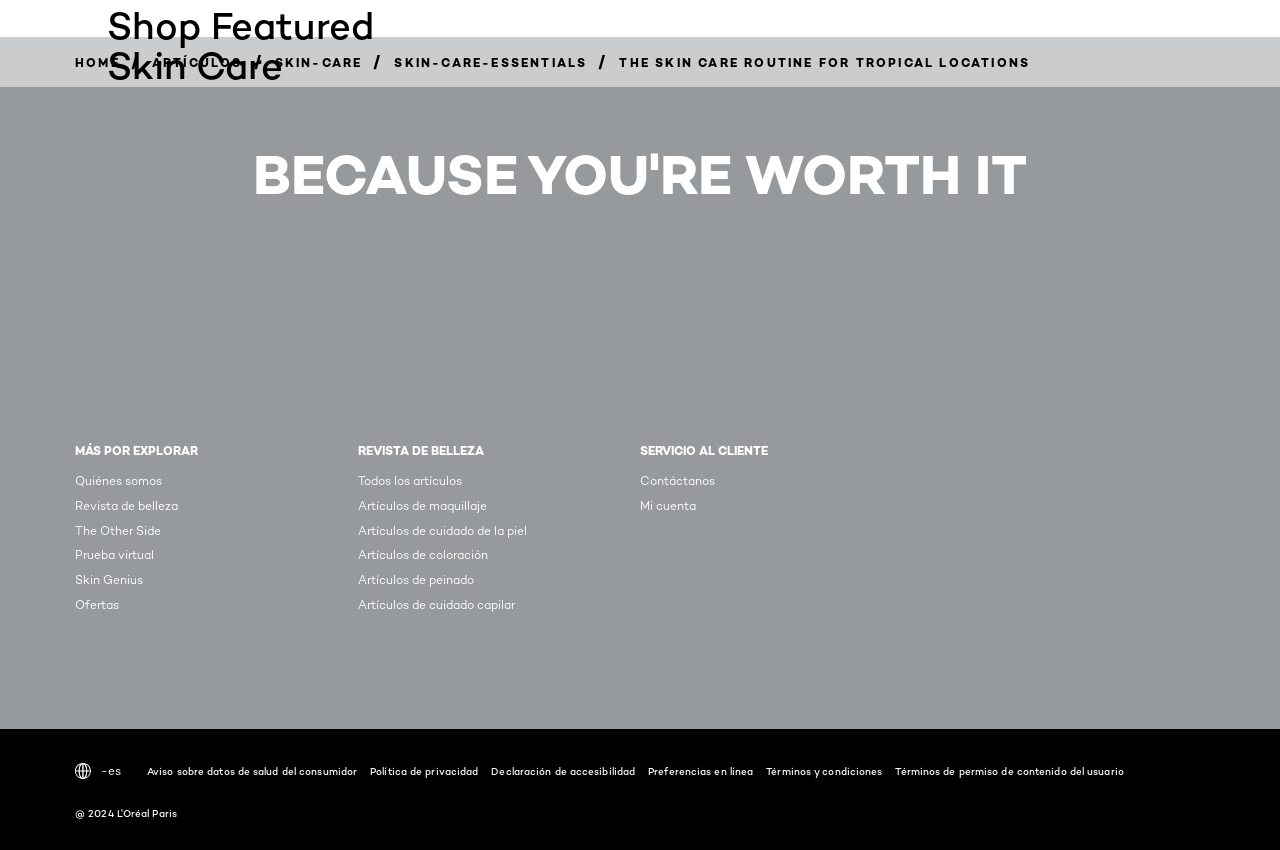Could you locate the bounding box coordinates for the section that should be clicked to accomplish this task: "Read 'Términos y condiciones'".

[0.599, 0.9, 0.689, 0.914]